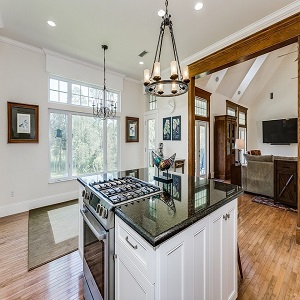What is above the kitchen island? From the image, respond with a single word or brief phrase.

A stylish chandelier